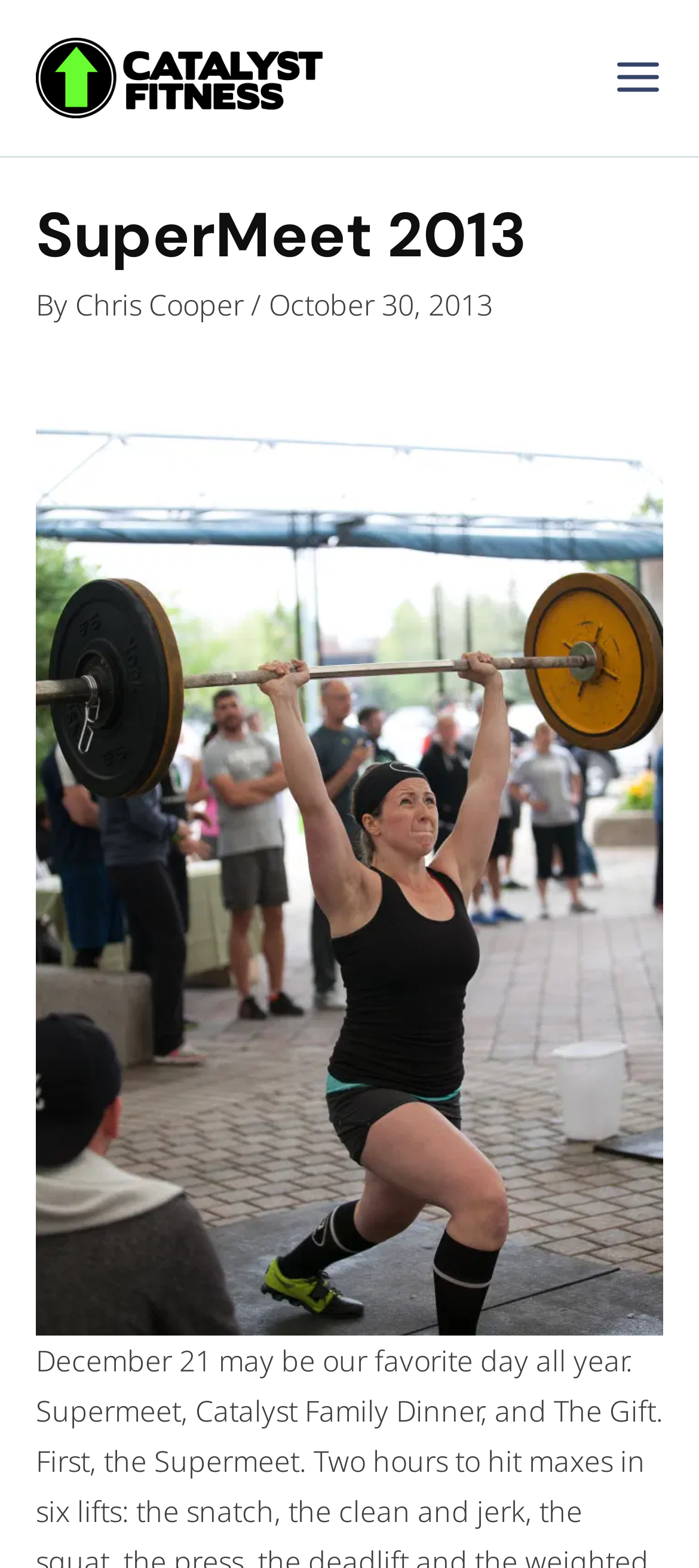What is the name of the event mentioned on the webpage?
Give a detailed and exhaustive answer to the question.

I found the answer by looking at the heading element on the webpage, which says 'SuperMeet 2013'. This is likely the name of the event being discussed on the webpage.